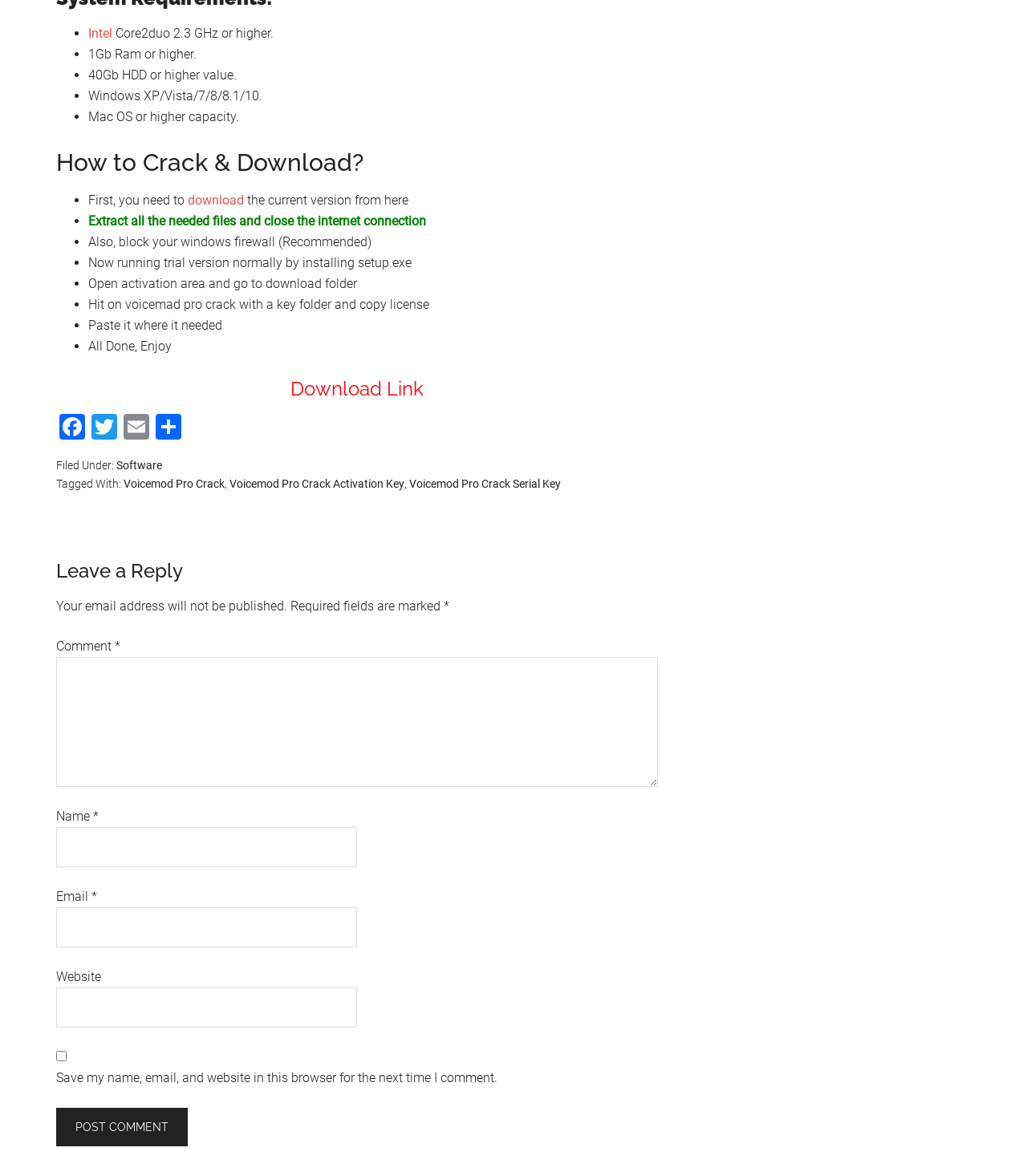Determine the bounding box for the described HTML element: "Voicemod Pro Crack". Ensure the coordinates are four float numbers between 0 and 1 in the format [left, top, right, bottom].

[0.12, 0.406, 0.219, 0.416]